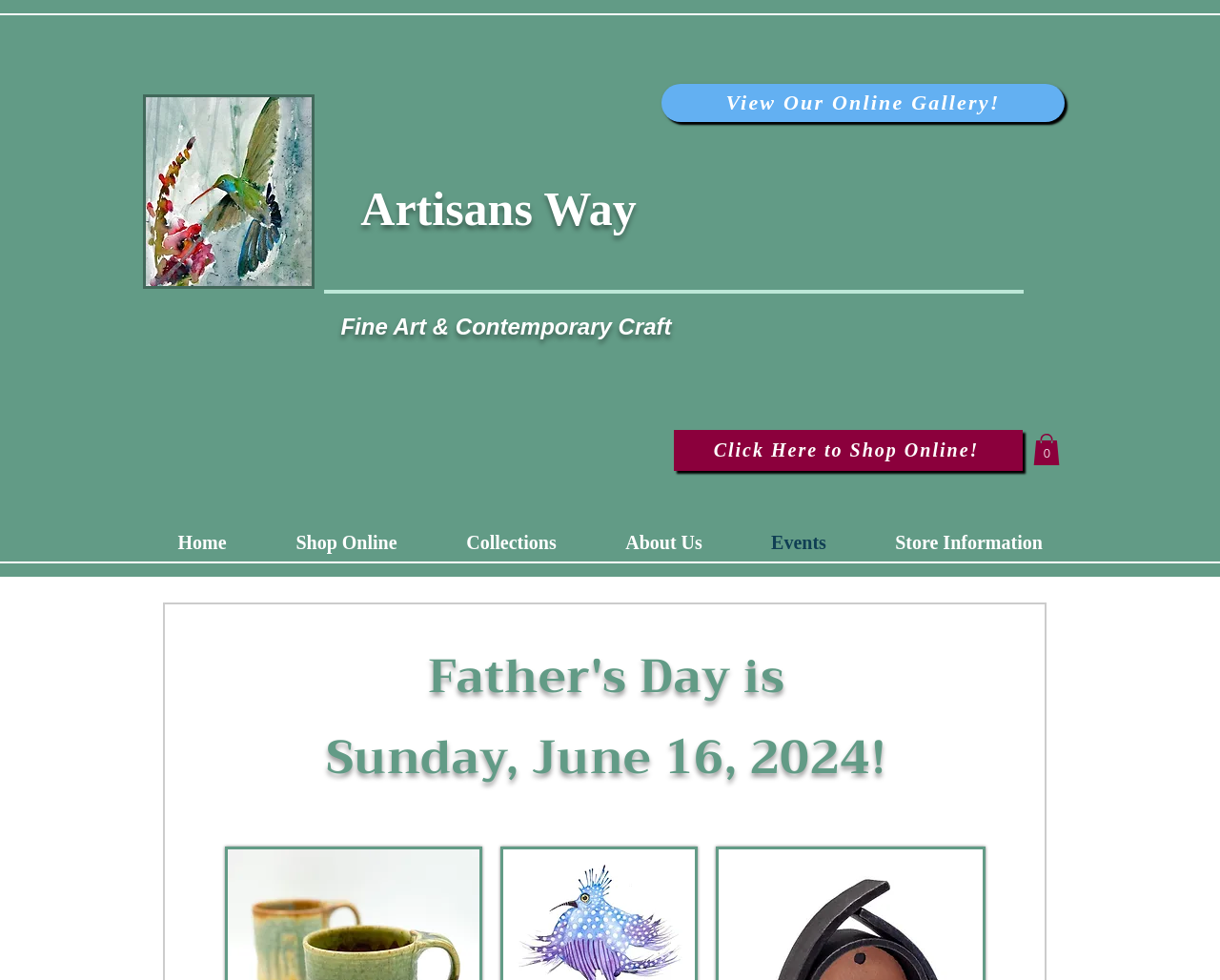What type of art is featured on this website?
Based on the screenshot, provide a one-word or short-phrase response.

Fine Art & Contemporary Craft